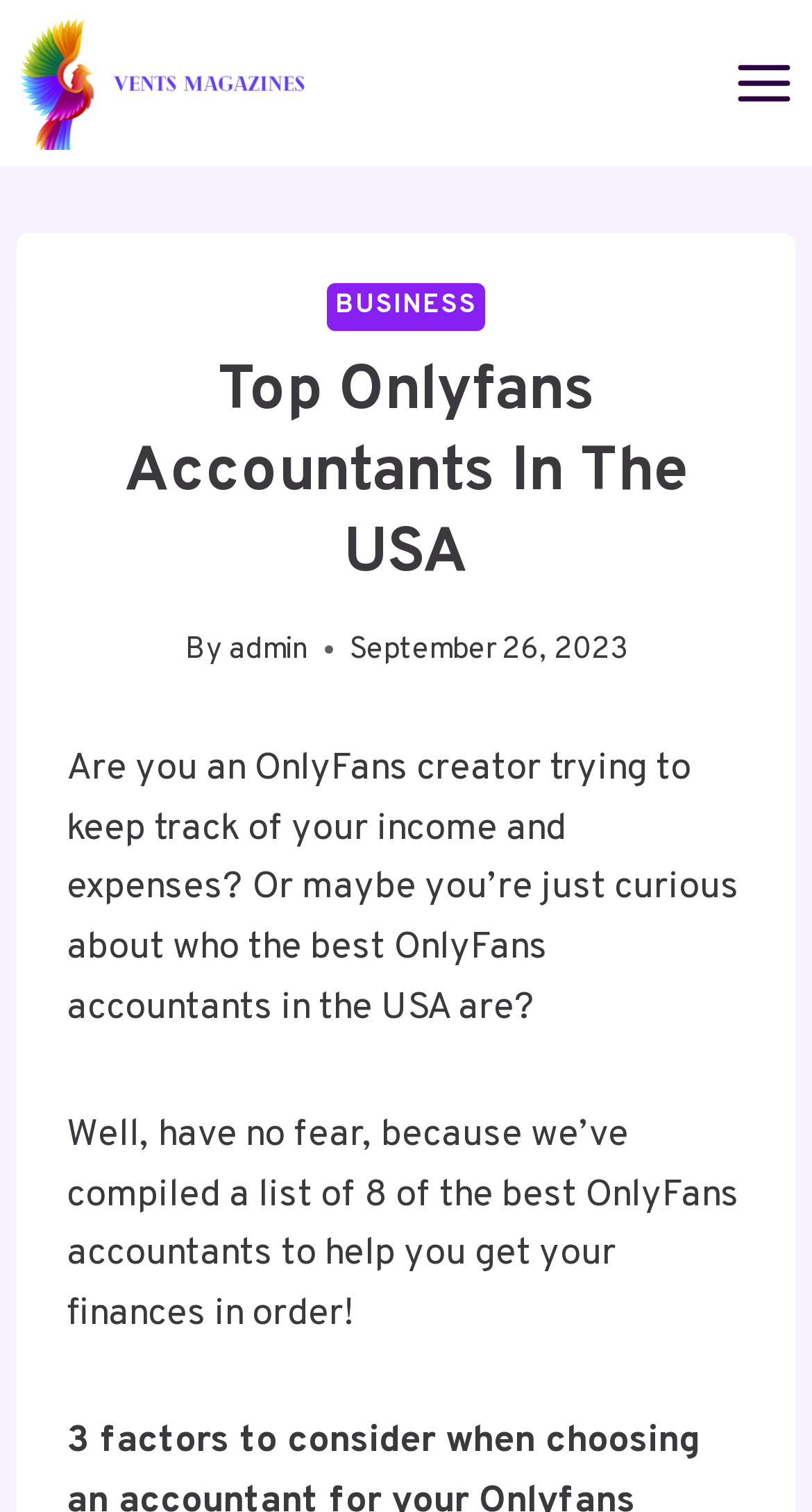For the element described, predict the bounding box coordinates as (top-left x, top-left y, bottom-right x, bottom-right y). All values should be between 0 and 1. Element description: Business

[0.402, 0.187, 0.597, 0.219]